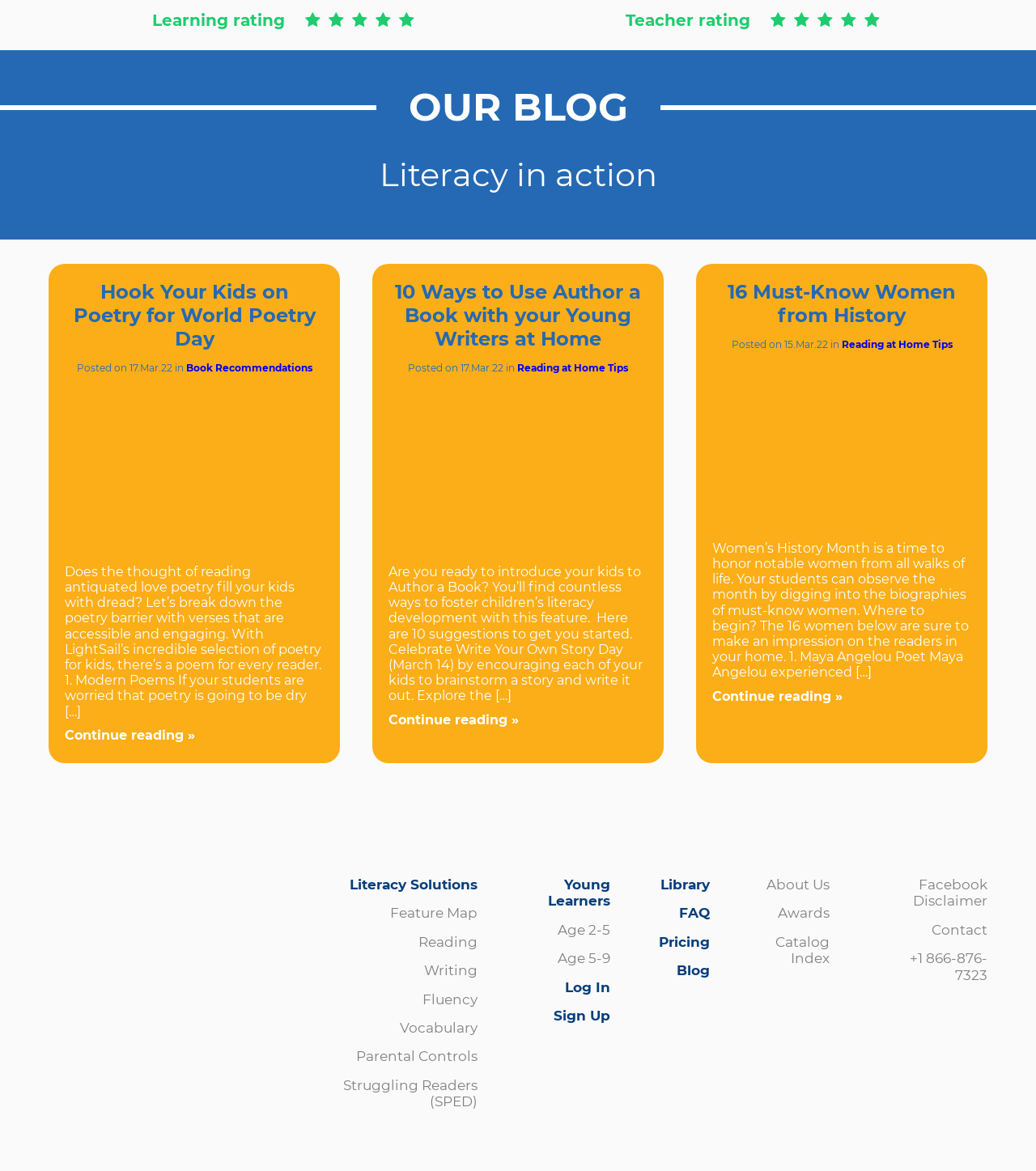What is the topic of the first blog post?
Answer the question with a detailed and thorough explanation.

The topic of the first blog post can be inferred from the title 'Hook Your Kids on Poetry for World Poetry Day' and the content of the post, which discusses ways to engage kids with poetry.